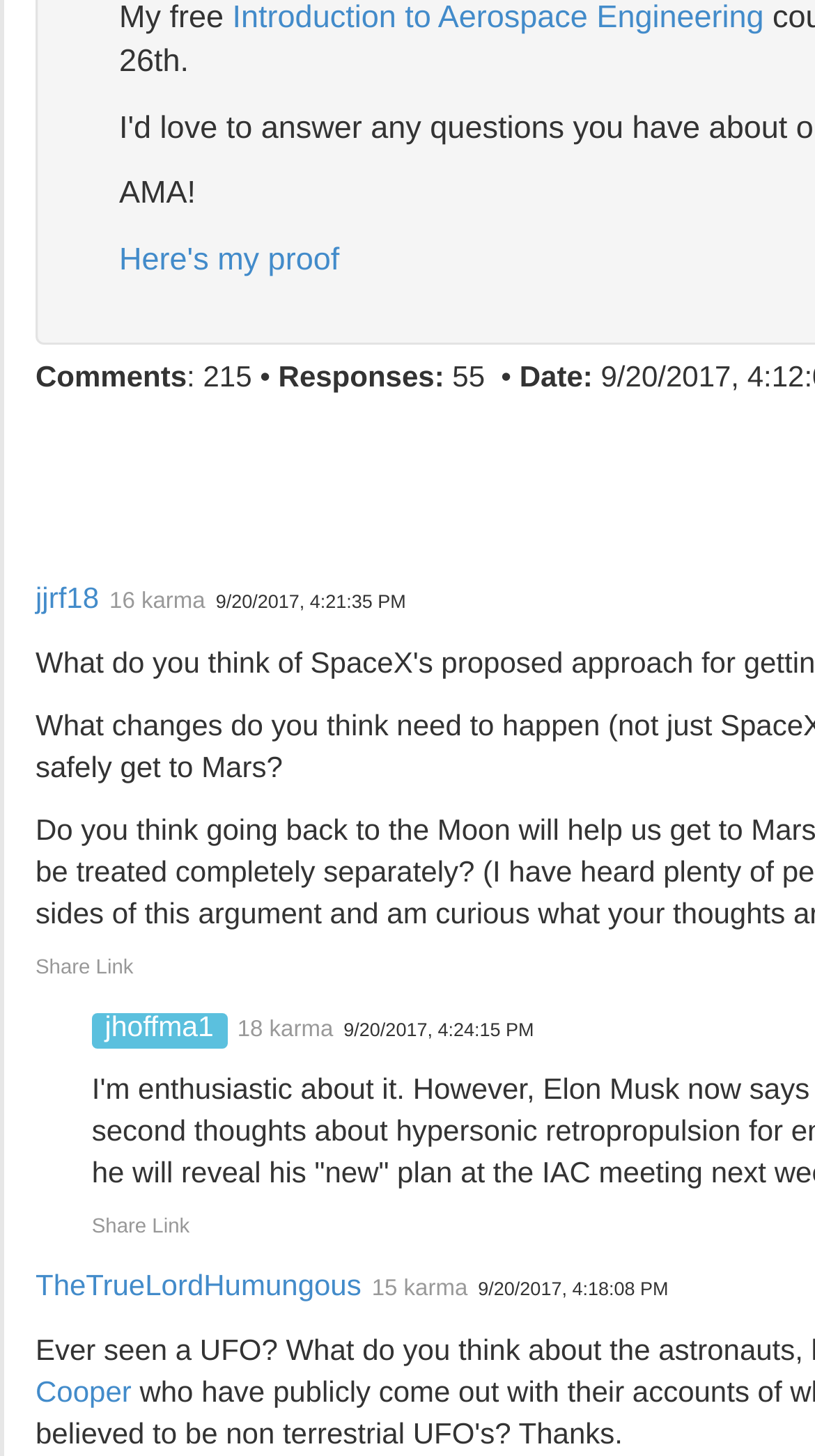Please determine the bounding box coordinates of the element to click on in order to accomplish the following task: "Share this page on facebook". Ensure the coordinates are four float numbers ranging from 0 to 1, i.e., [left, top, right, bottom].

[0.049, 0.29, 0.131, 0.336]